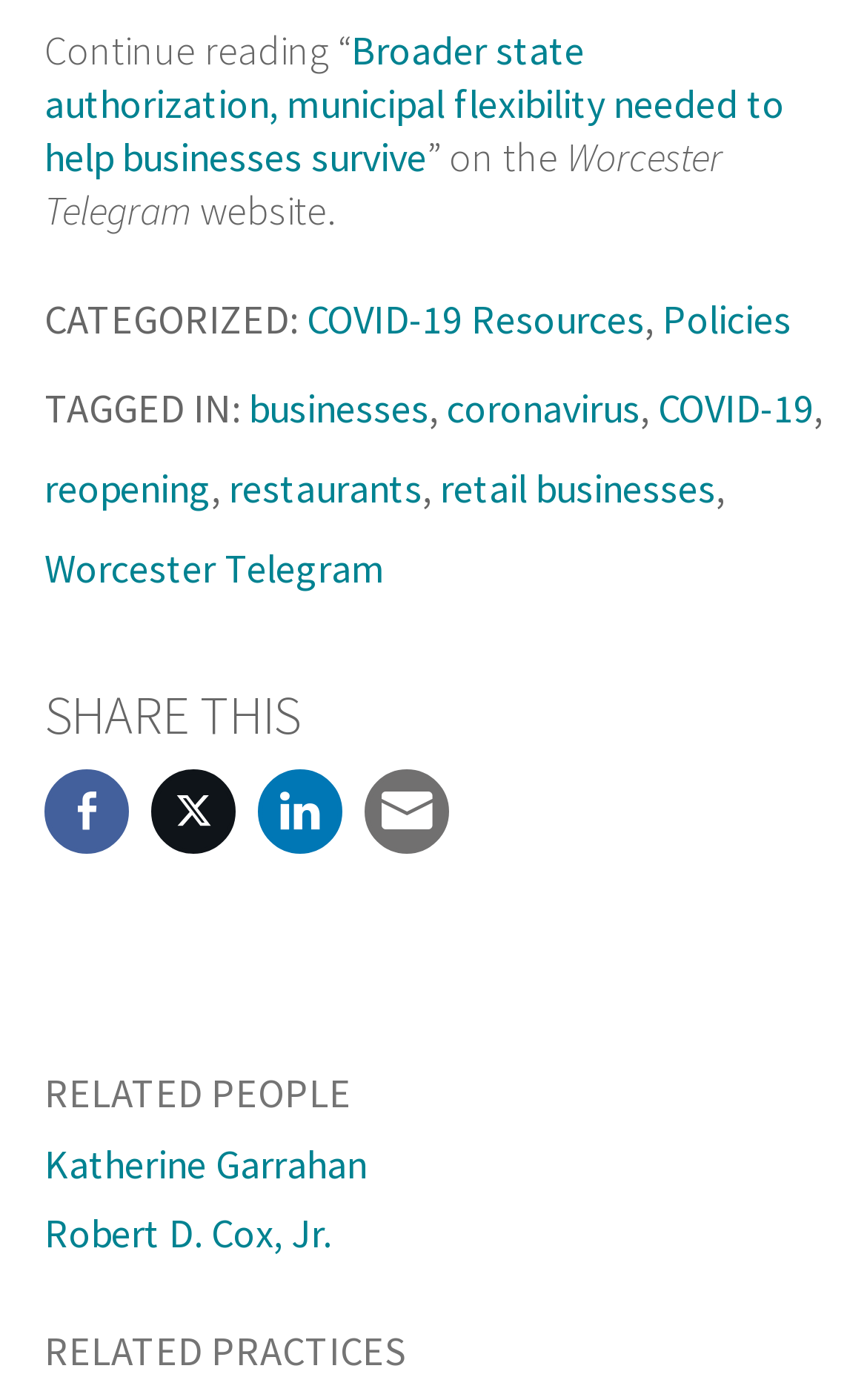Answer the following query with a single word or phrase:
What is the purpose of the buttons at the bottom?

To share the article